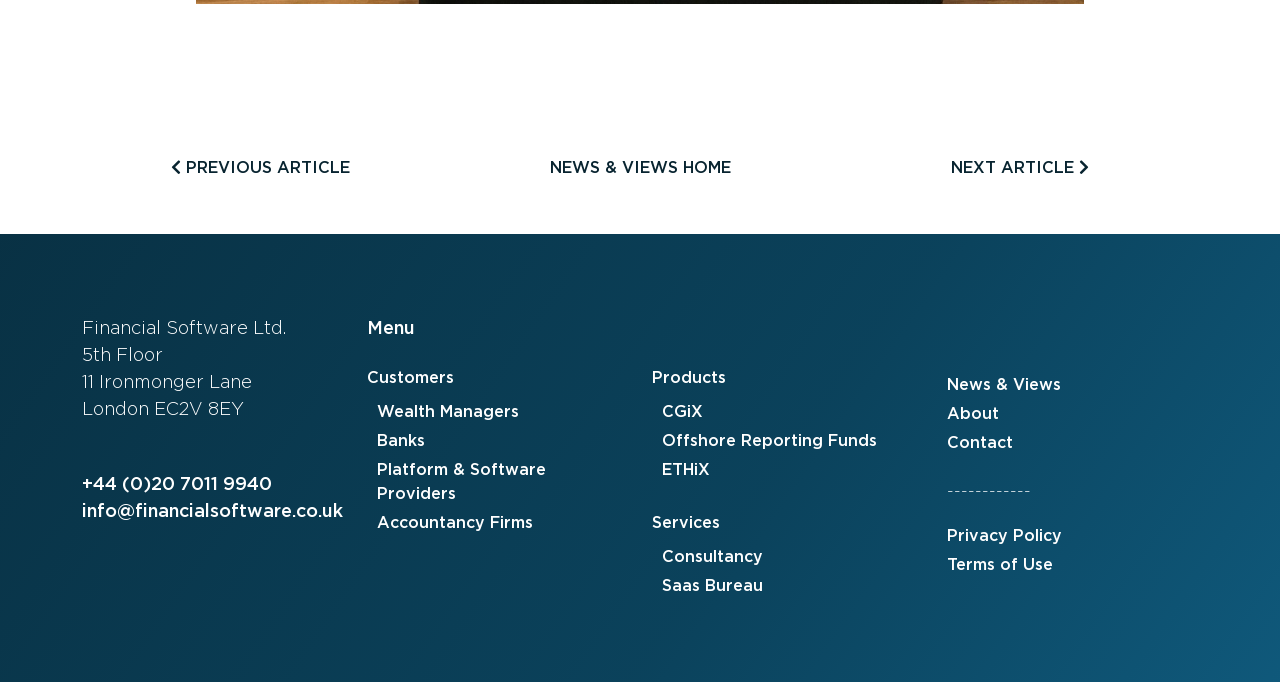Reply to the question with a single word or phrase:
What are the types of customers served?

Wealth Managers, Banks, etc.